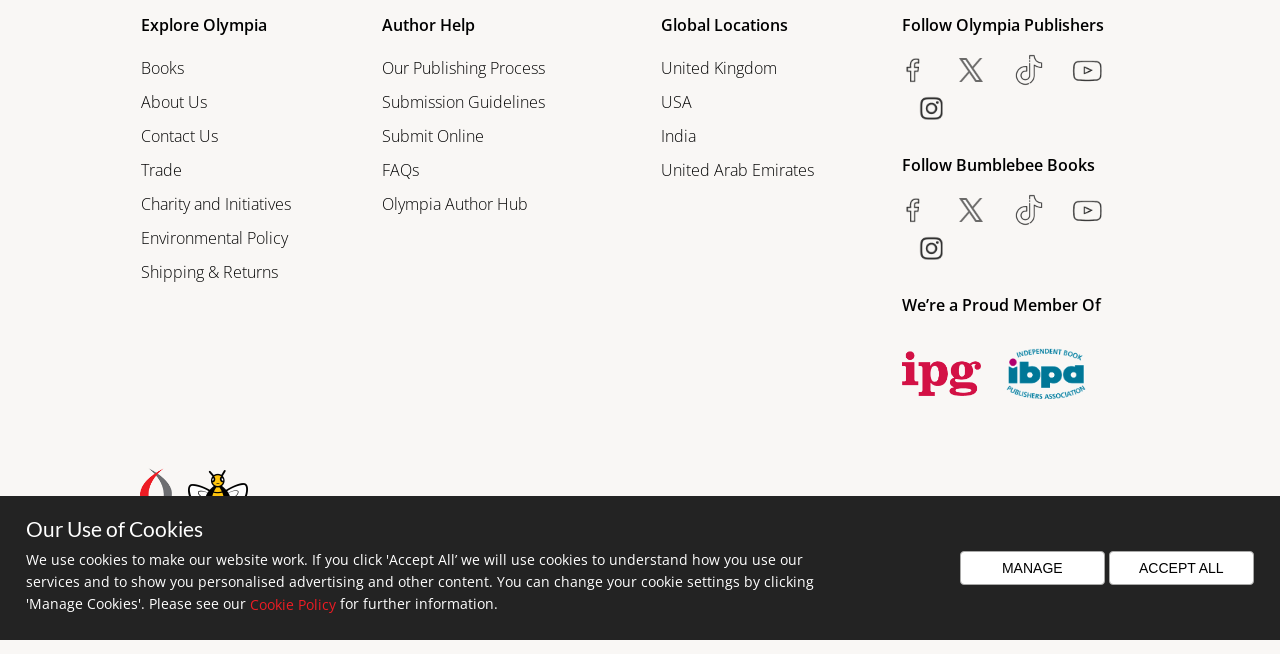Bounding box coordinates are specified in the format (top-left x, top-left y, bottom-right x, bottom-right y). All values are floating point numbers bounded between 0 and 1. Please provide the bounding box coordinate of the region this sentence describes: info@europaeditions.com

None